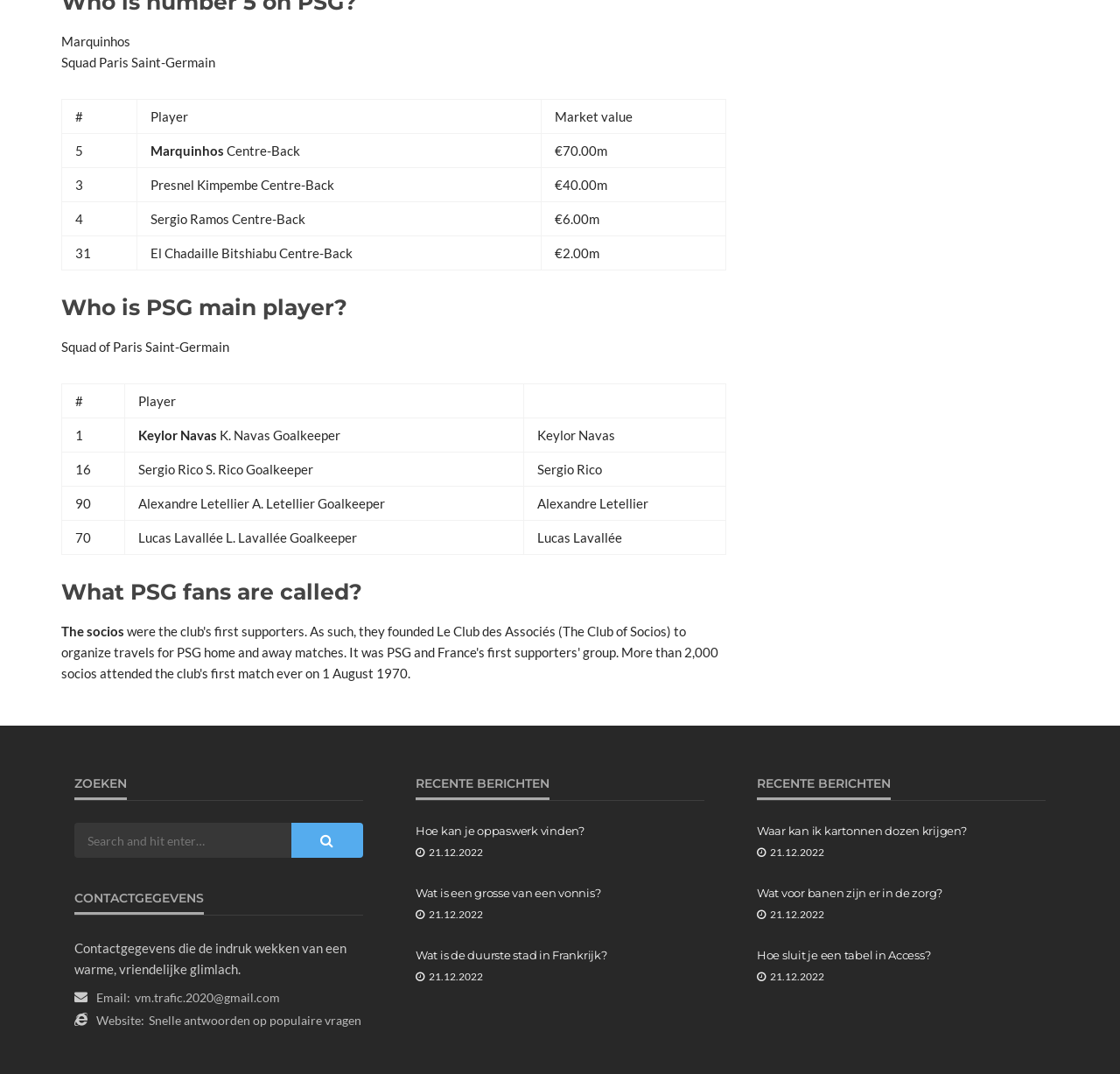Provide the bounding box coordinates for the specified HTML element described in this description: "vm.trafic.2020@gmail.com". The coordinates should be four float numbers ranging from 0 to 1, in the format [left, top, right, bottom].

[0.12, 0.922, 0.25, 0.936]